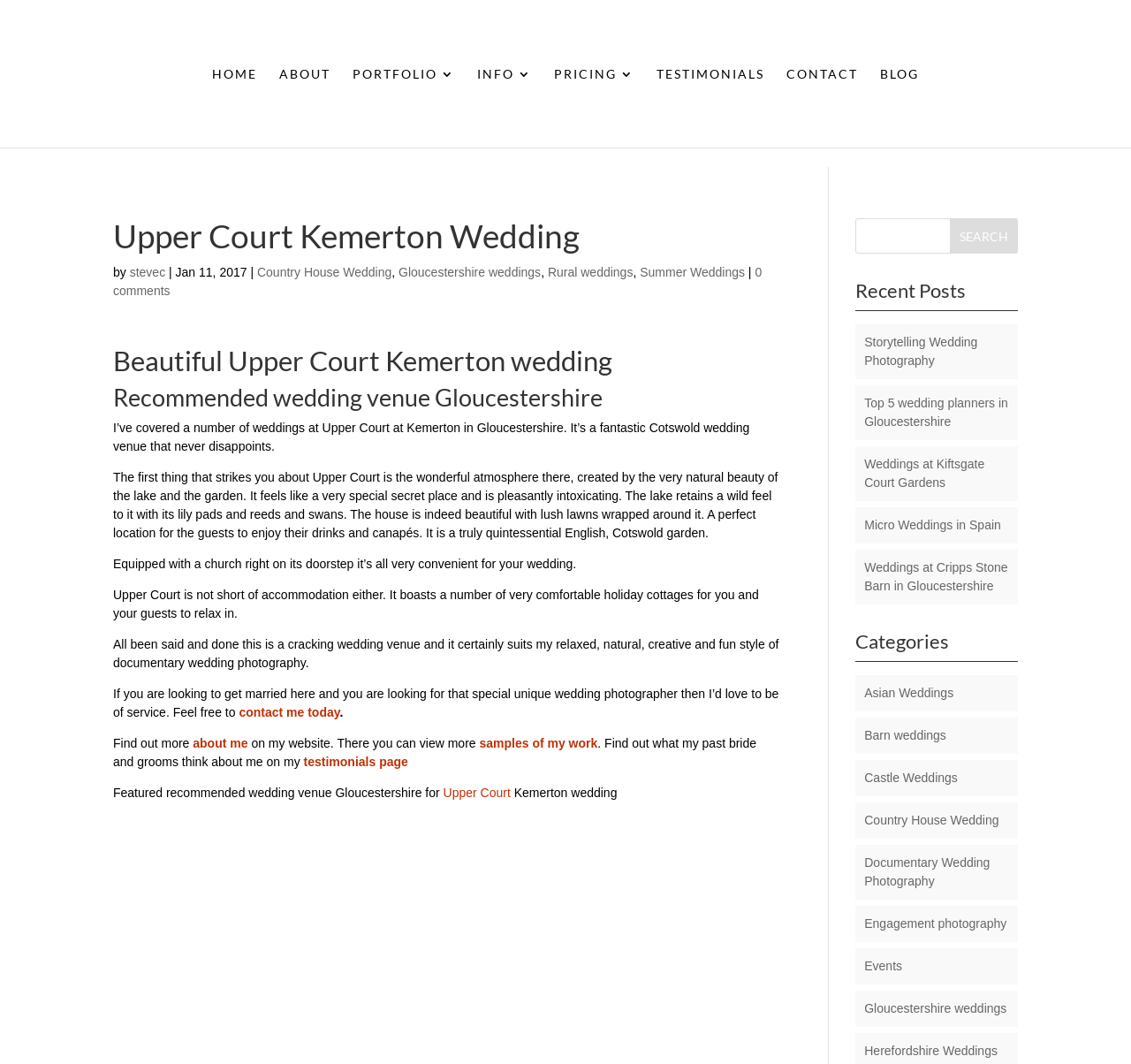Give a one-word or one-phrase response to the question:
How many links are there in the 'Recent Posts' section?

5